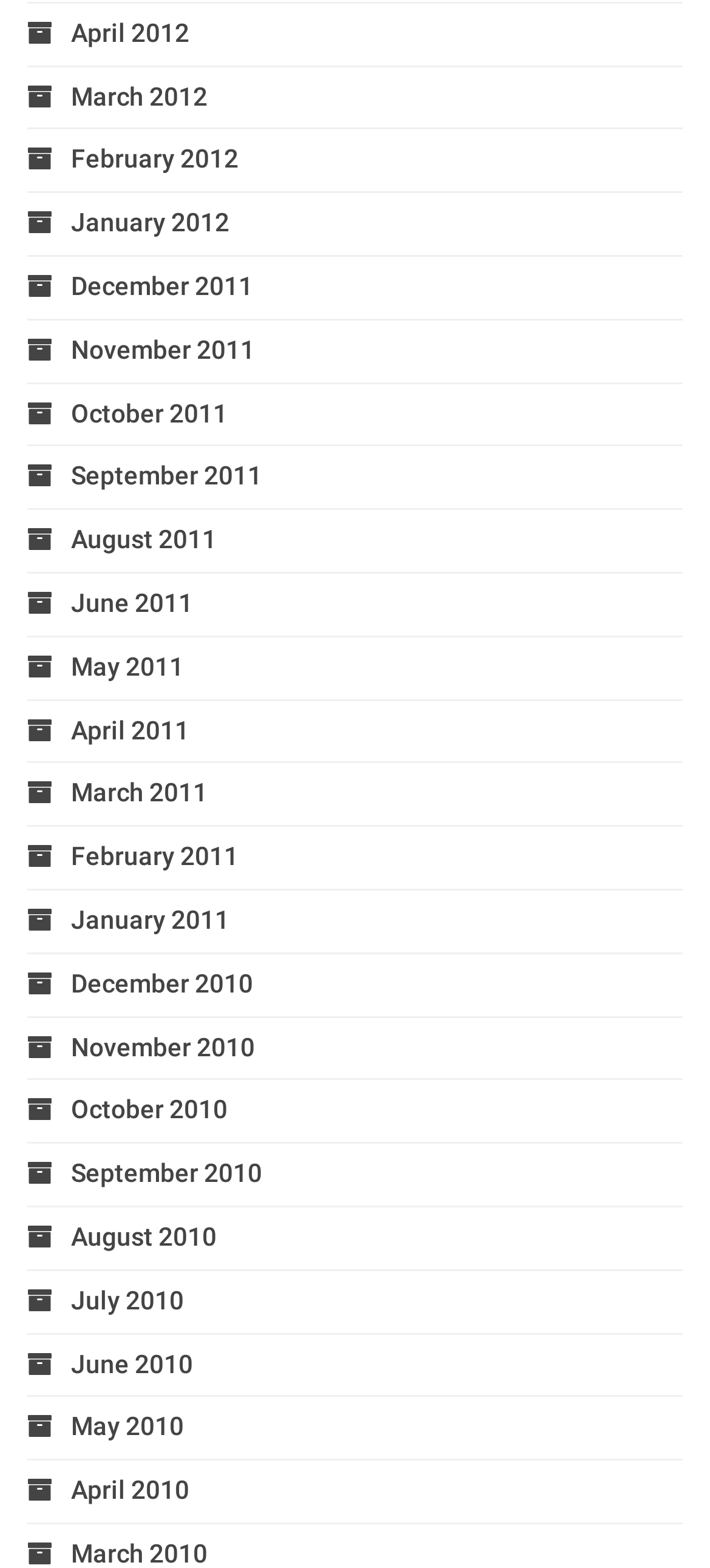Highlight the bounding box of the UI element that corresponds to this description: "December 2011".

[0.038, 0.173, 0.356, 0.192]